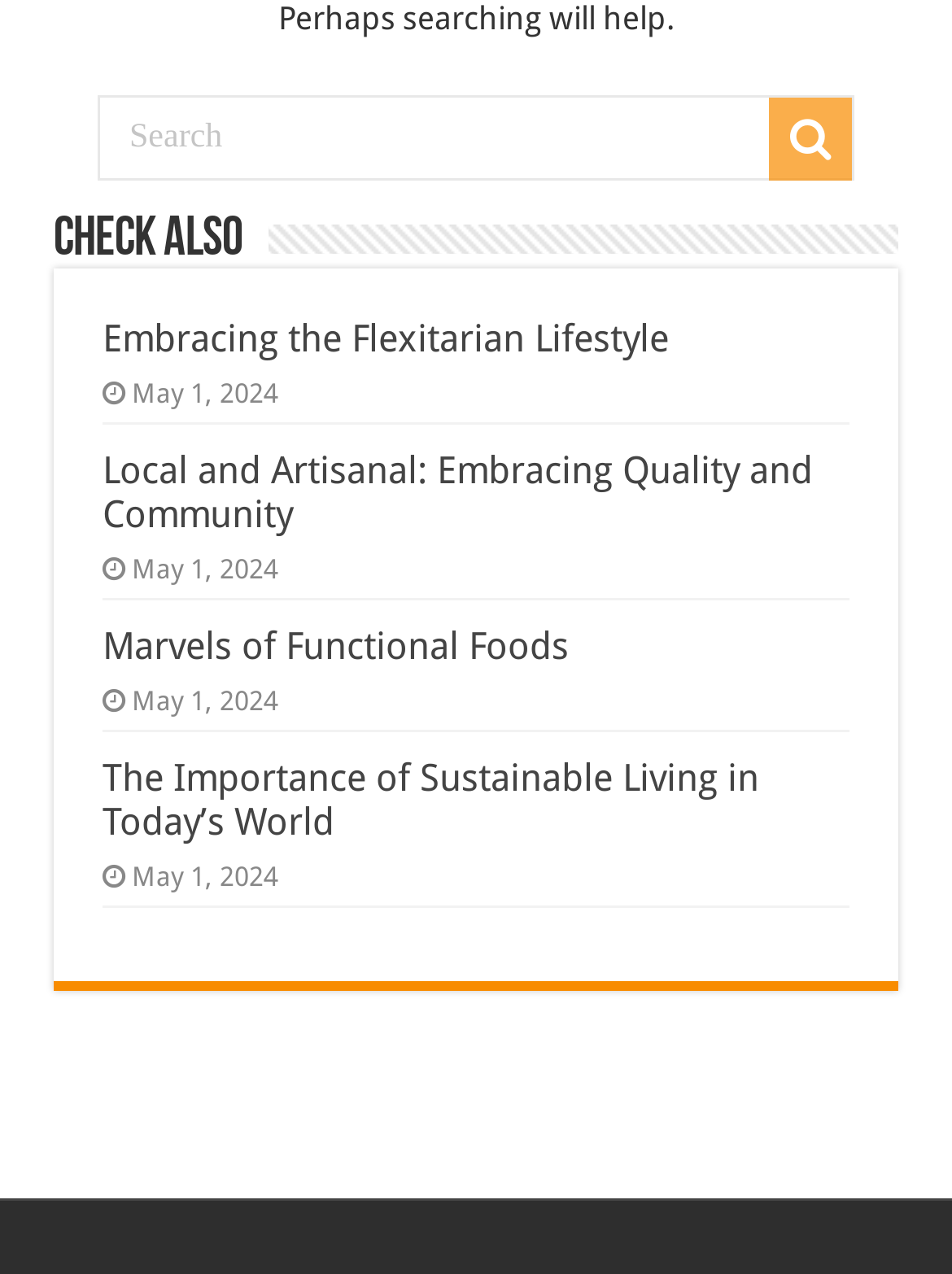Extract the bounding box coordinates for the UI element described as: "value="Search"".

[0.808, 0.077, 0.895, 0.142]